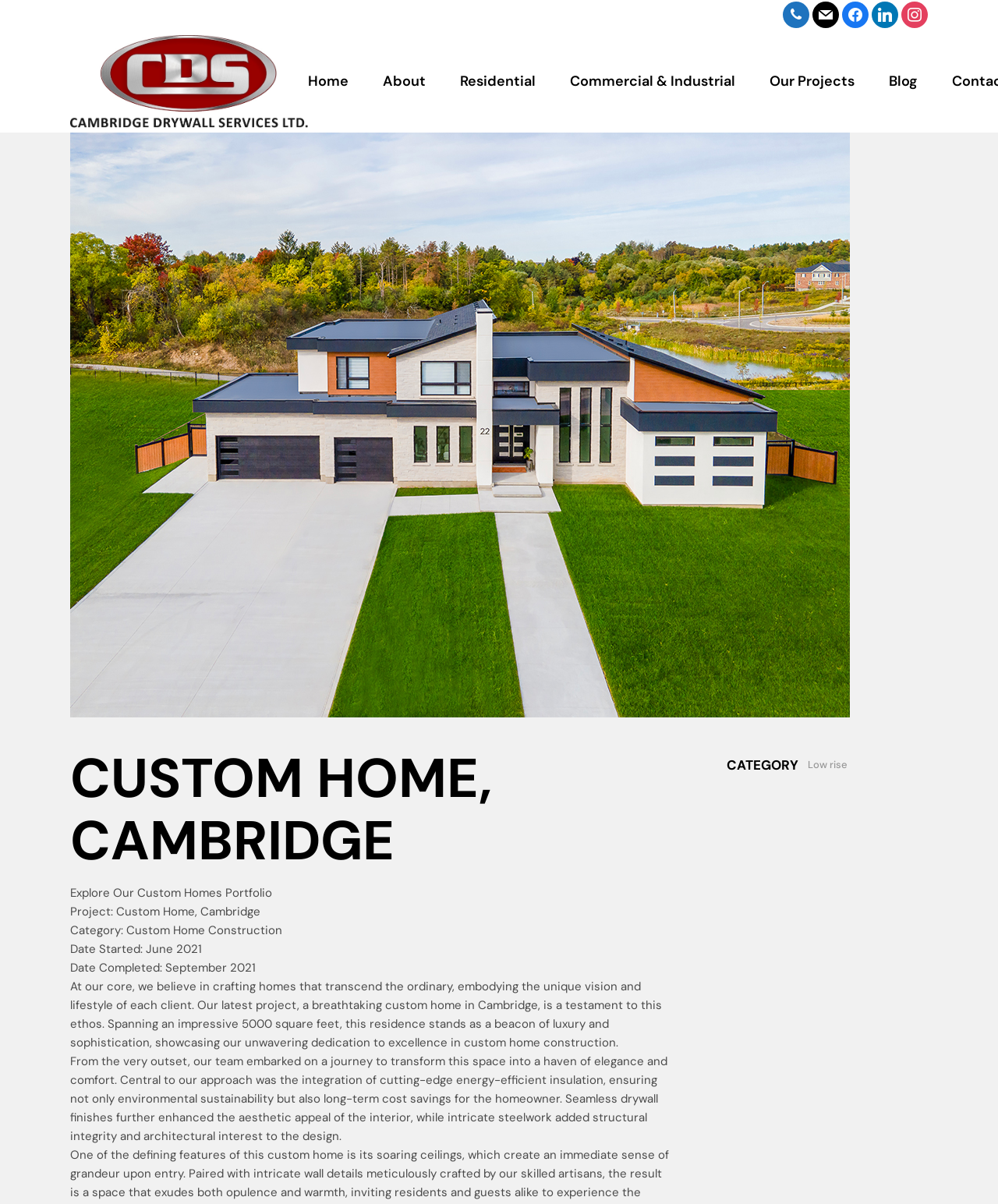What is the name of the company?
Using the image as a reference, answer the question in detail.

I found the answer by looking at the Root Element with the text 'Custom Home, Cambridge - Cambridge Drywall Services'. This text is the title of the webpage and includes the name of the company.